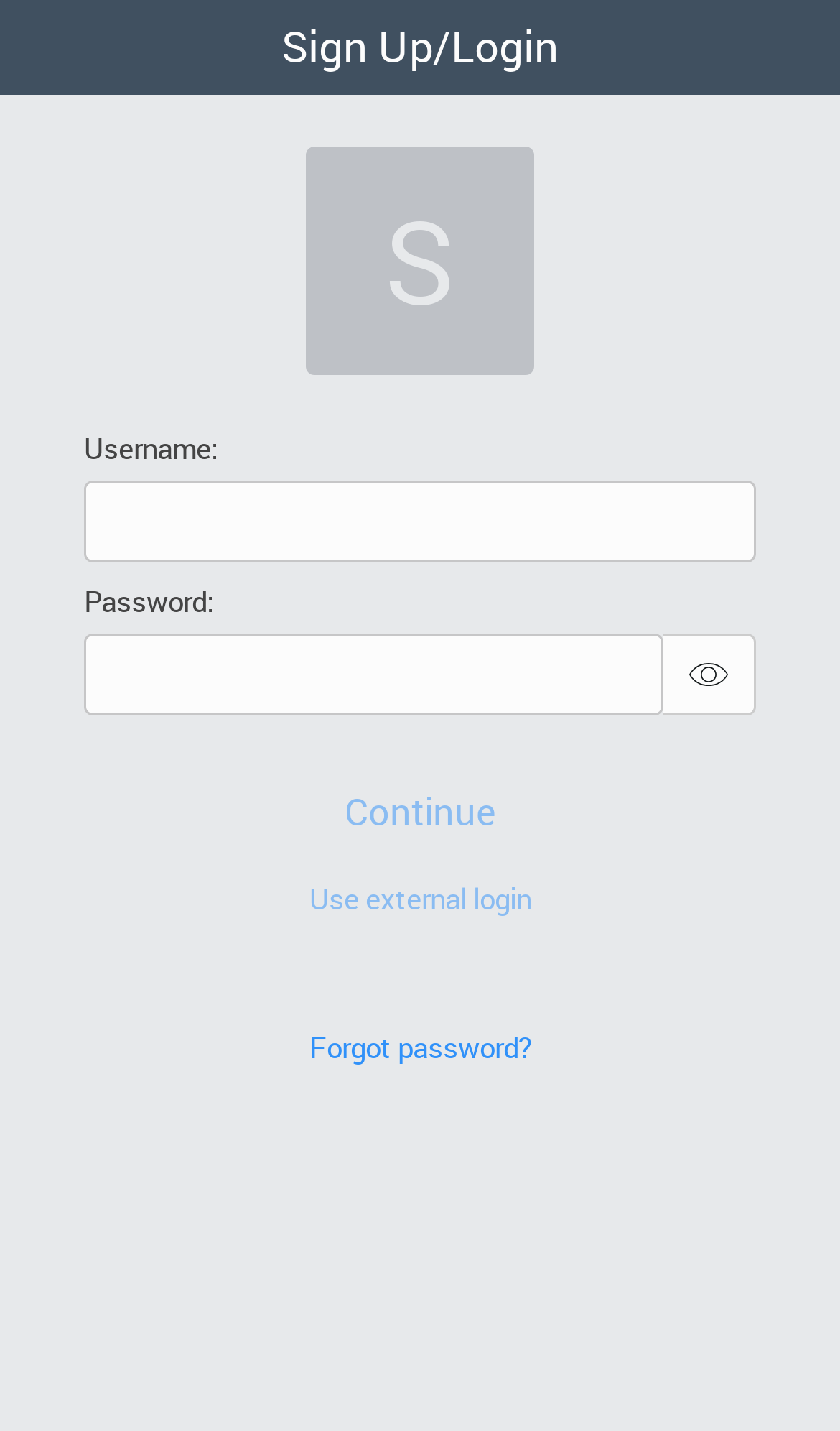Using the format (top-left x, top-left y, bottom-right x, bottom-right y), provide the bounding box coordinates for the described UI element. All values should be floating point numbers between 0 and 1: alt="Show Password" title="Show password"

[0.79, 0.443, 0.9, 0.5]